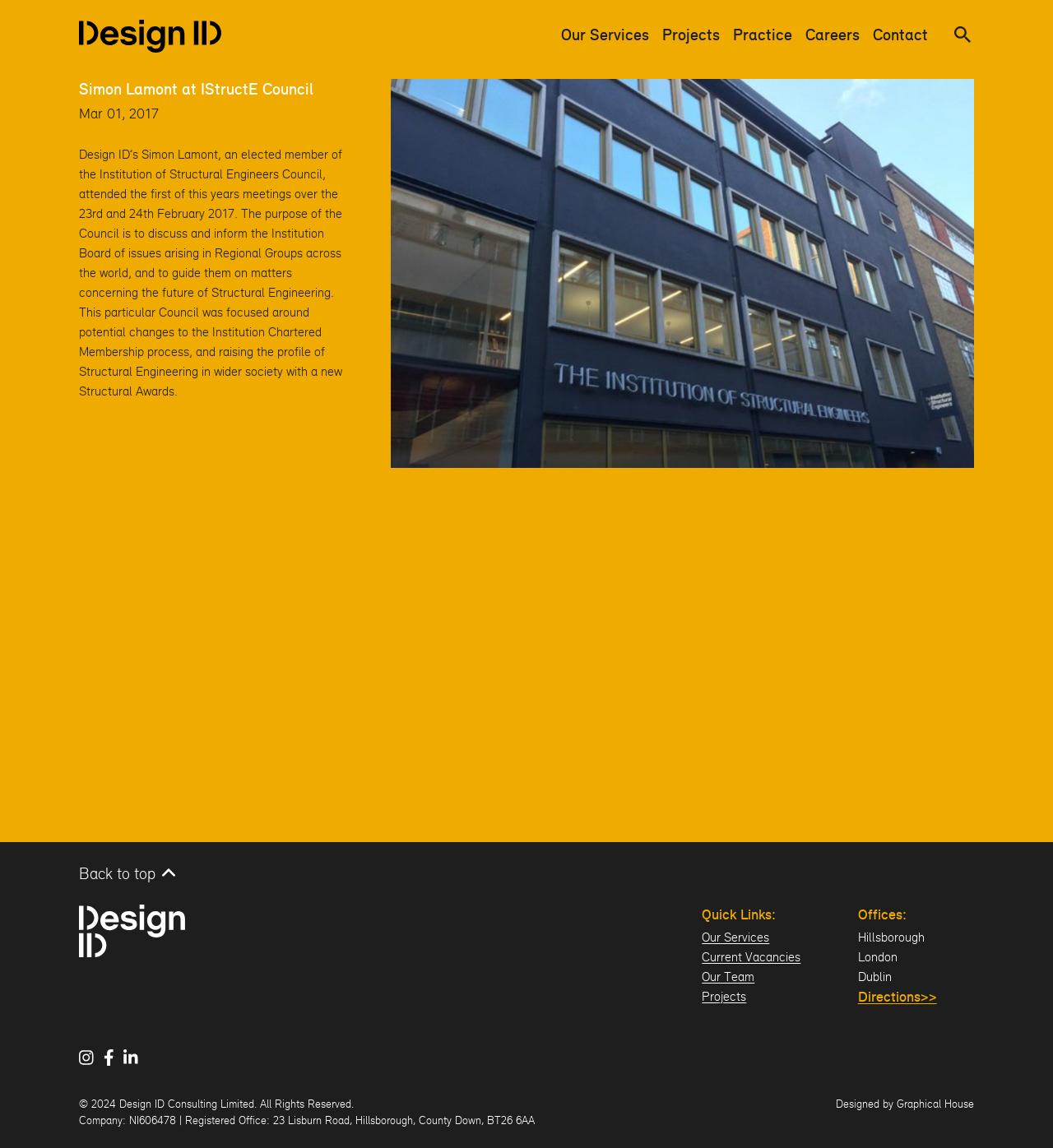Please answer the following question using a single word or phrase: 
What is the purpose of the Council?

Guide Institution Board